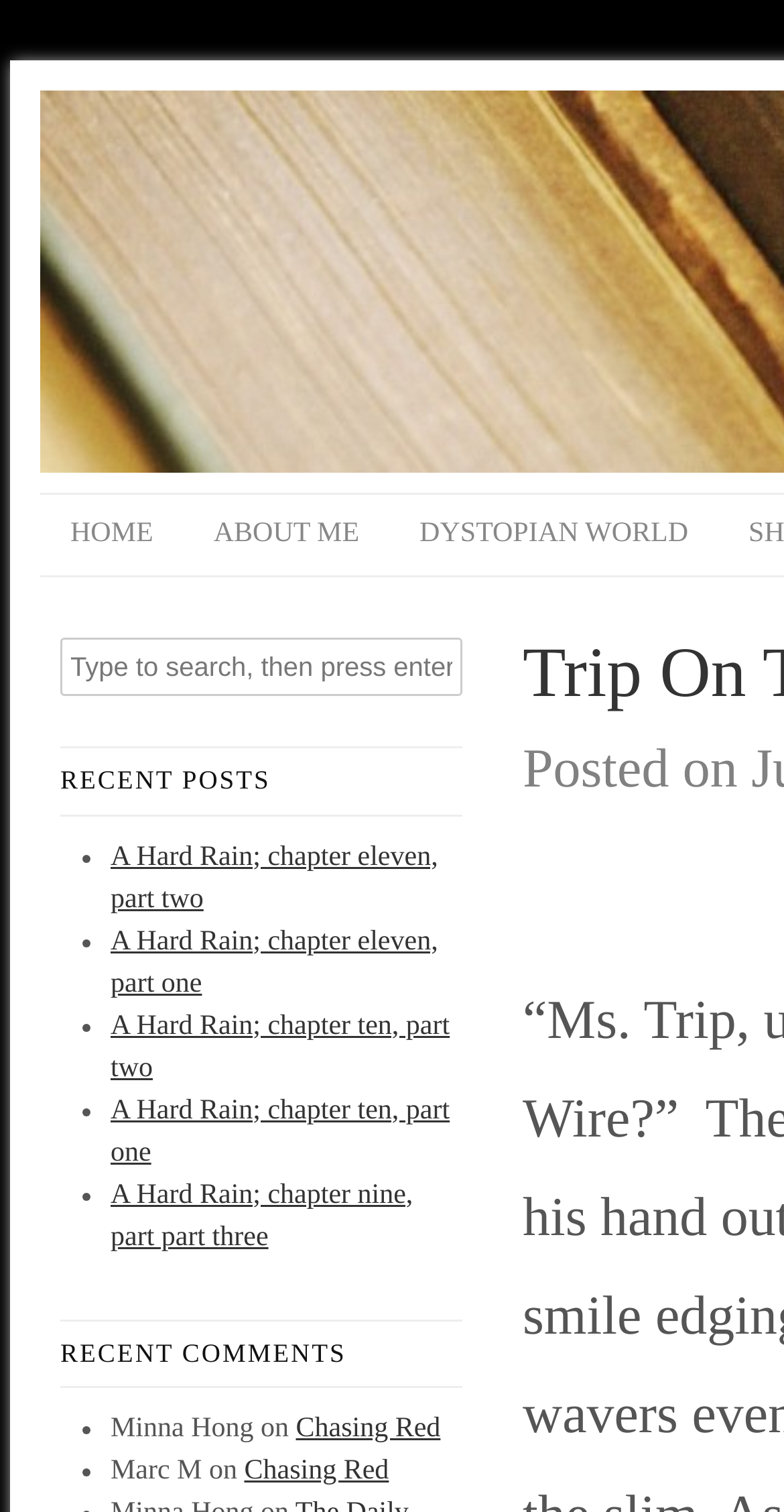Kindly respond to the following question with a single word or a brief phrase: 
How many recent posts are listed?

5